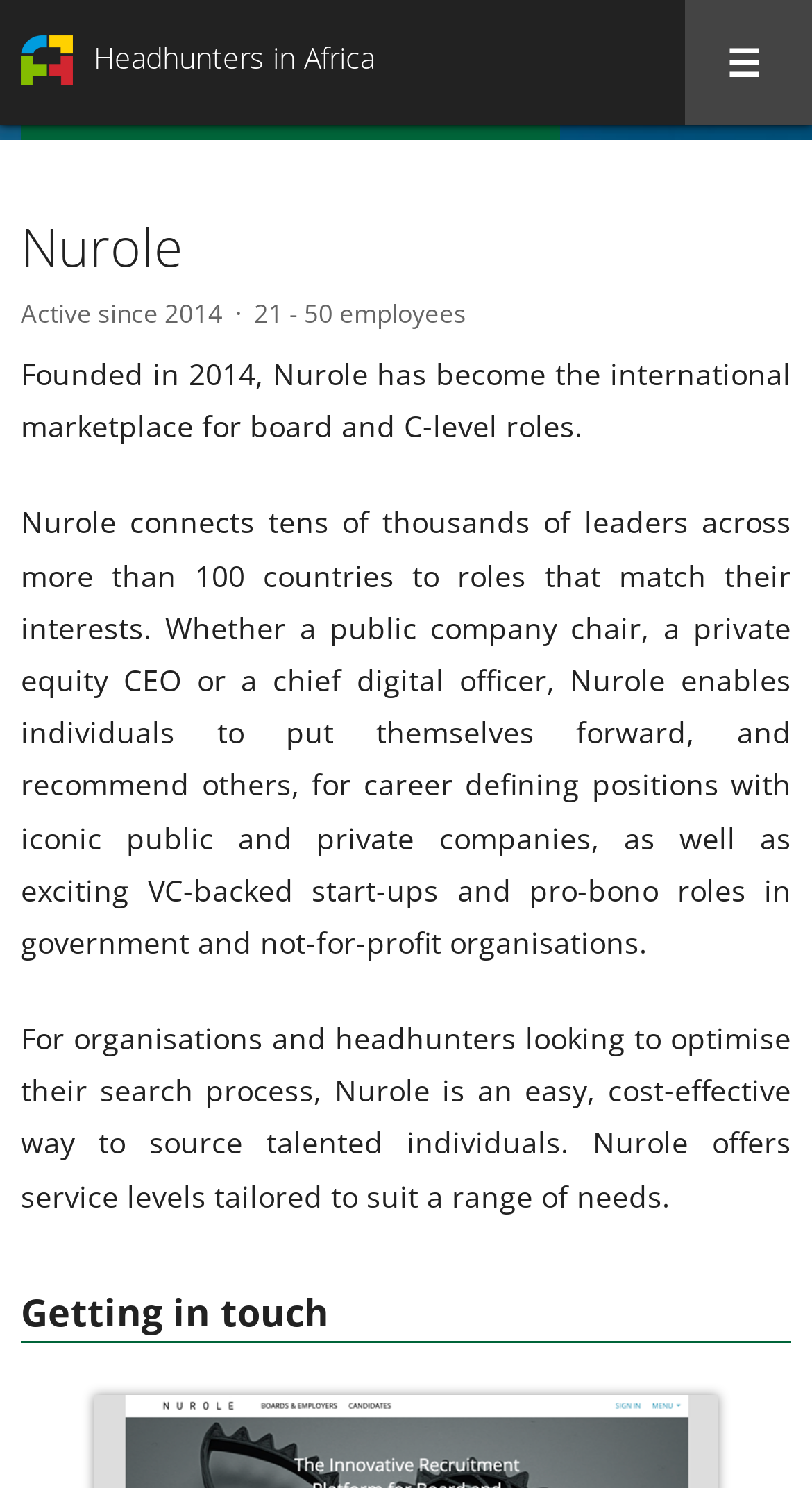What is the purpose of Nurole for organisations and headhunters?
Refer to the image and provide a thorough answer to the question.

Based on the webpage content, Nurole offers a service that enables organisations and headhunters to optimise their search process, providing an easy and cost-effective way to source talented individuals.